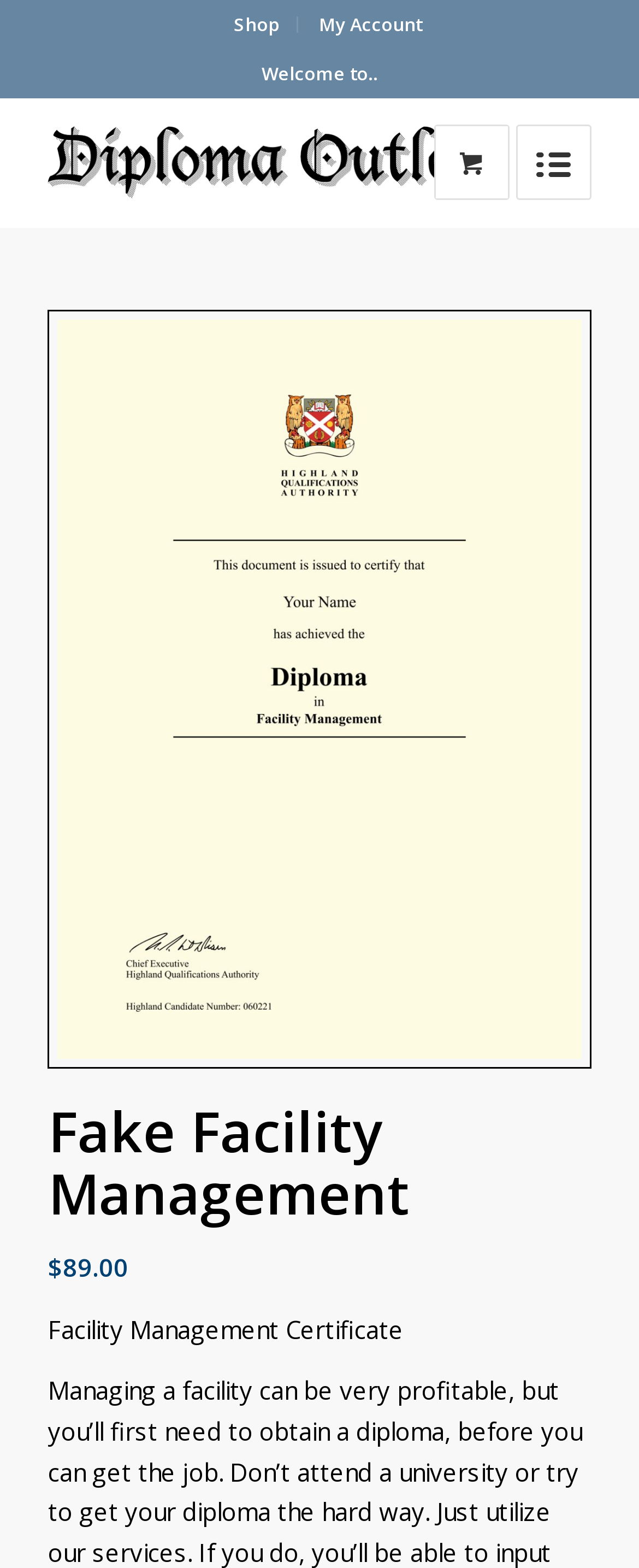What is the name of the website?
Please elaborate on the answer to the question with detailed information.

I found the answer by looking at the link element with the text 'Diploma Outlet' located at [0.075, 0.062, 0.755, 0.145]. This text is likely to be the name of the website.